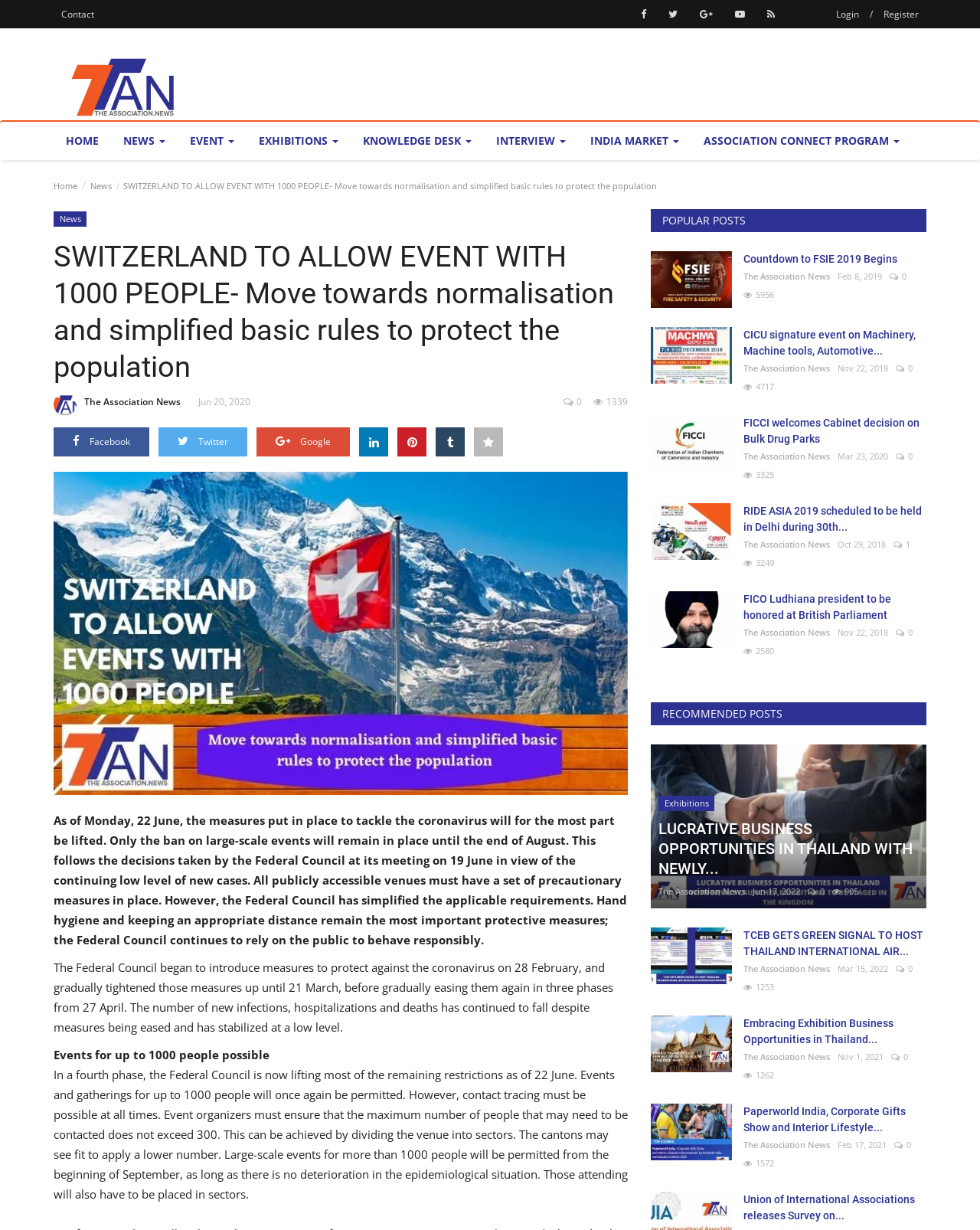What is the date of the article about Switzerland allowing events with 1000 people?
Using the image, provide a concise answer in one word or a short phrase.

Jun 20, 2020